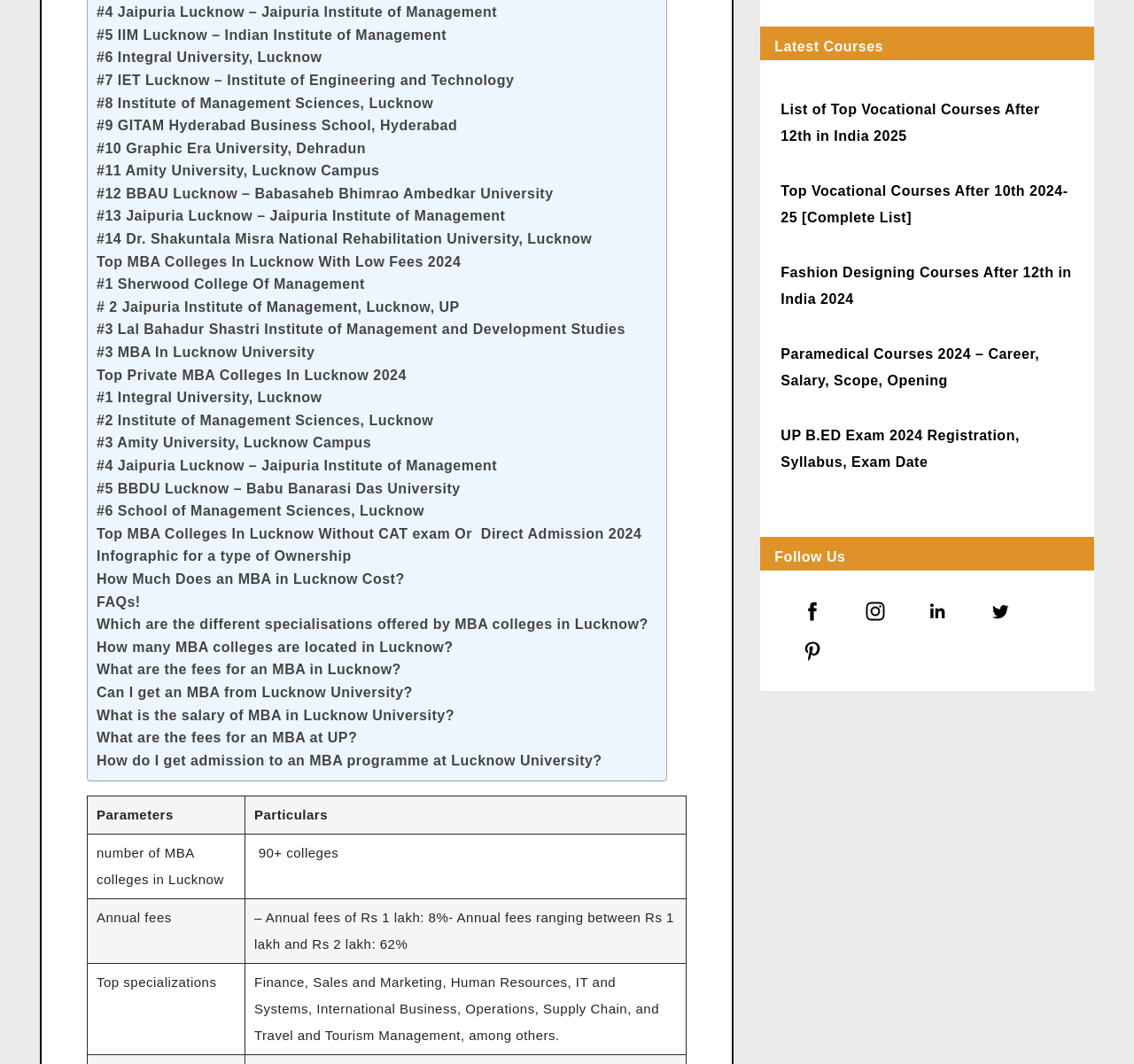Identify the bounding box coordinates for the element that needs to be clicked to fulfill this instruction: "Click on the link to Top MBA Colleges In Lucknow With Low Fees 2024". Provide the coordinates in the format of four float numbers between 0 and 1: [left, top, right, bottom].

[0.085, 0.235, 0.407, 0.257]